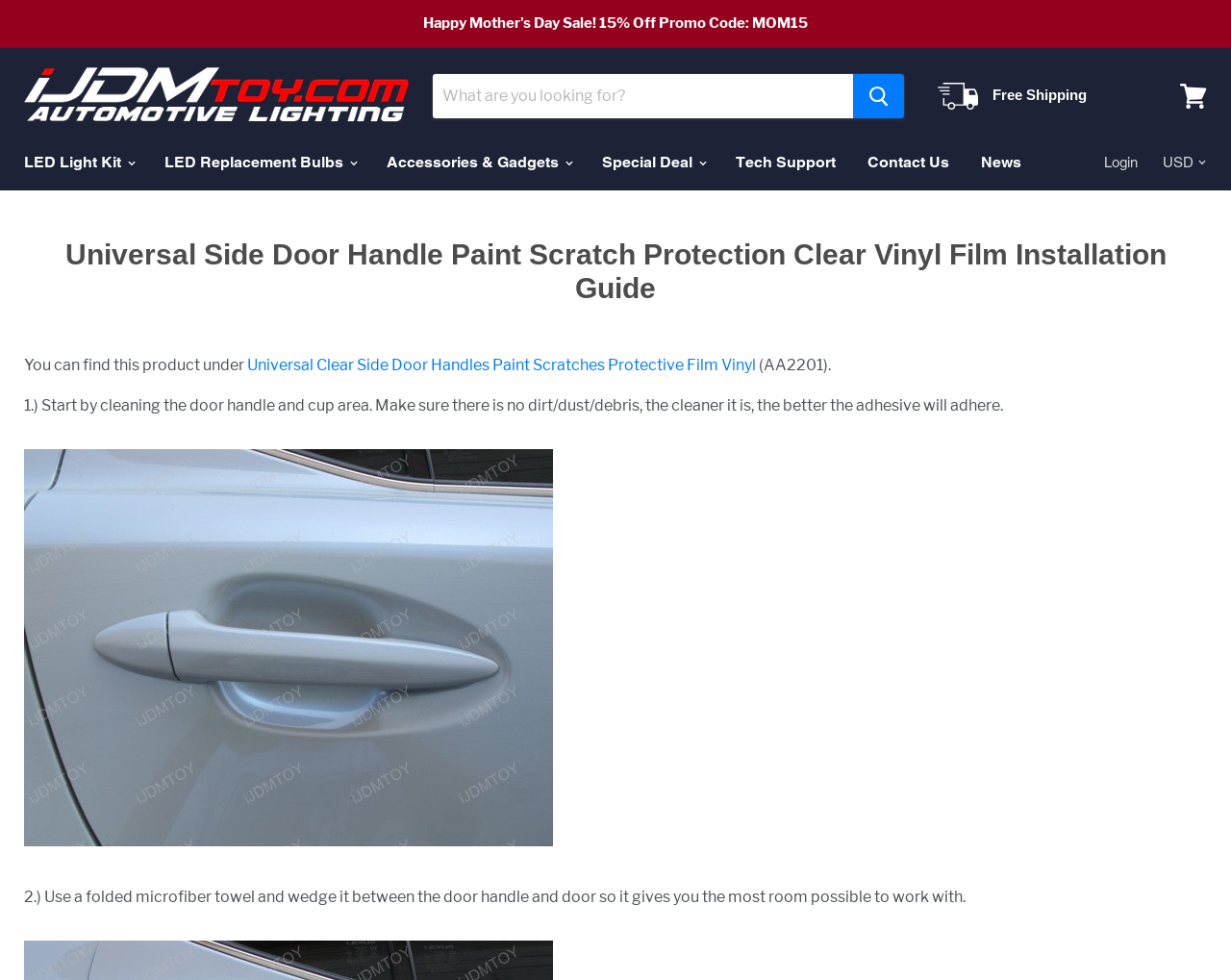What is the name of the website?
Using the information from the image, provide a comprehensive answer to the question.

The name of the website can be found at the top left corner of the webpage, where the logo and the text 'iJDMTOY.com, car LED super store!' are located.